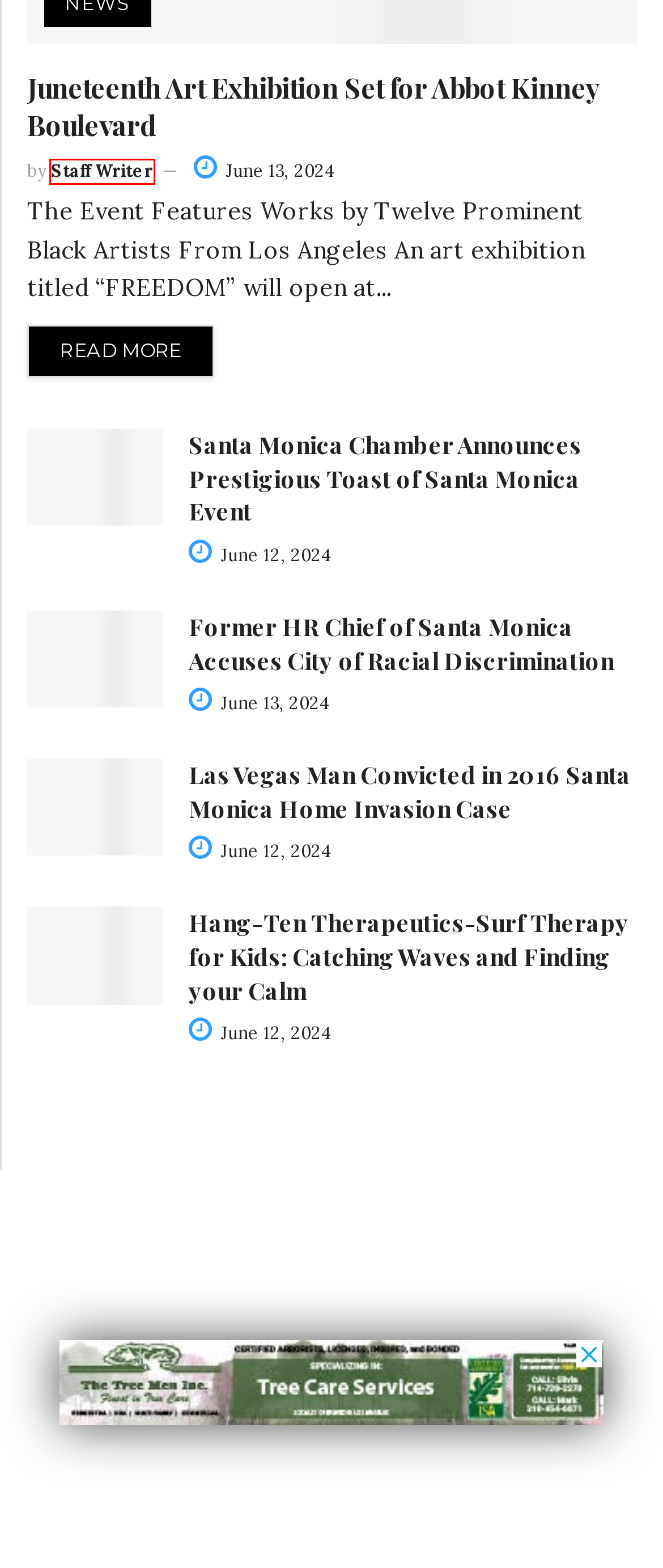Observe the provided screenshot of a webpage with a red bounding box around a specific UI element. Choose the webpage description that best fits the new webpage after you click on the highlighted element. These are your options:
A. Committee Archives - SM Mirror
B. Accepting Archives - SM Mirror
C. Juneteenth Art Exhibition Set for Abbot Kinney Boulevard - SM Mirror
D. Mirror Media Group
E. New Small Business Marketplace “Pico Roots” Opens in Santa Monica - SM Mirror
F. Staff Writer, Author at SM Mirror
G. Oversight Archives - SM Mirror
H. Hotel Casa Del Mar: The Epicenter of Springtime Diversions - SM Mirror

F